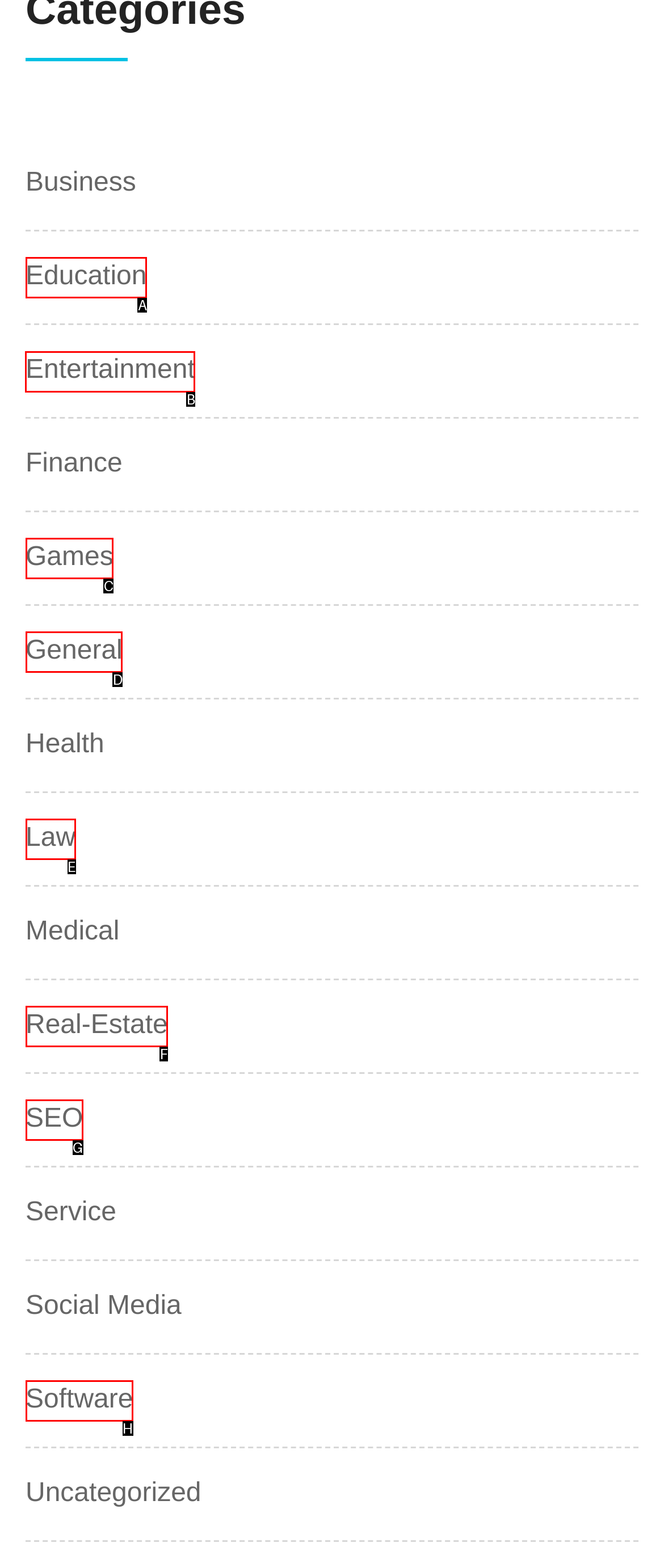Which lettered option should I select to achieve the task: Select Entertainment according to the highlighted elements in the screenshot?

B